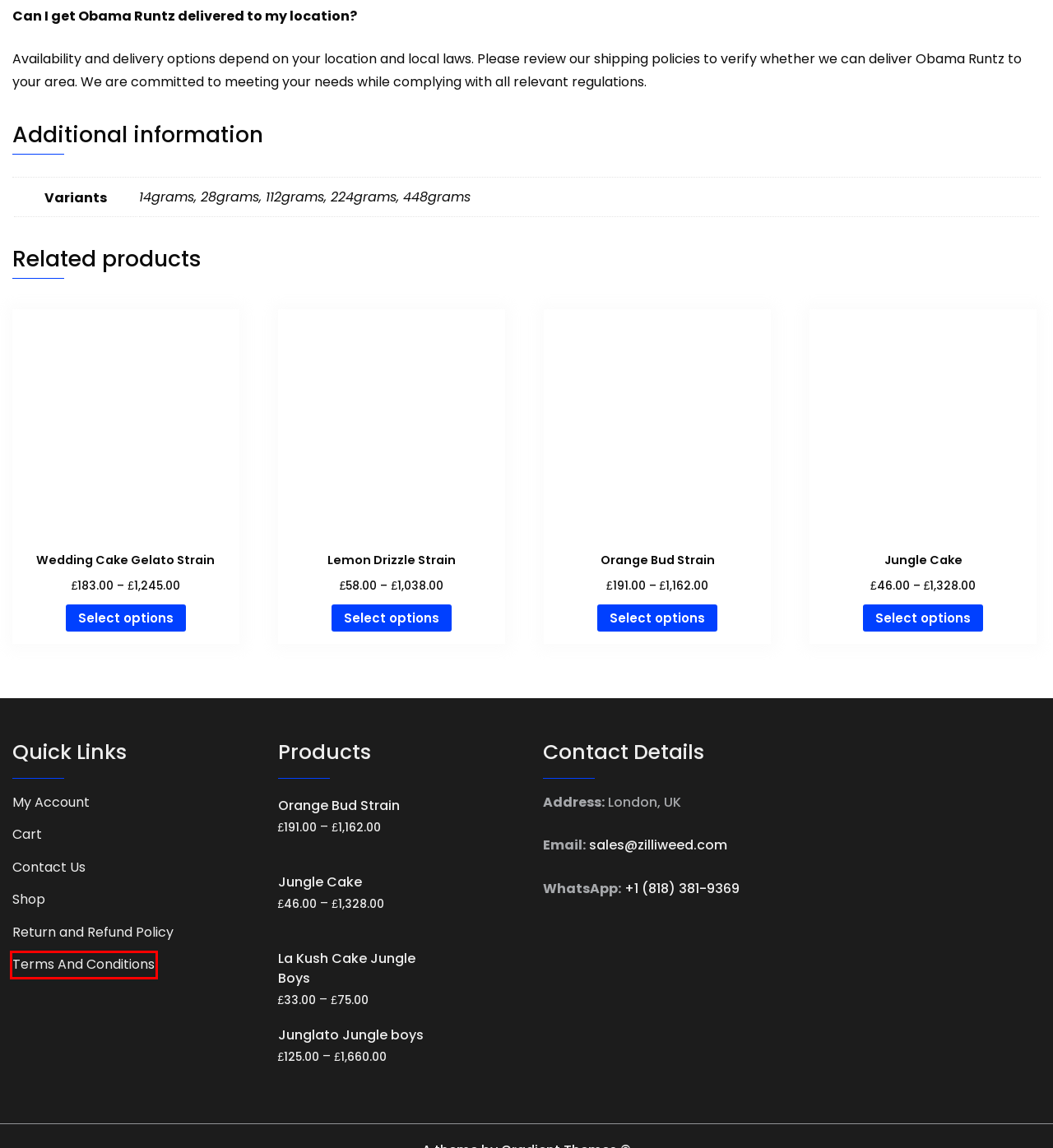Observe the screenshot of a webpage with a red bounding box around an element. Identify the webpage description that best fits the new page after the element inside the bounding box is clicked. The candidates are:
A. Buy Wedding cake Gelato Strain Online in UK & Germany
B. Terms And Conditions - Zilli Weed
C. Shop Orange Bud Strain Online - Zilli Weed
D. Buy Lemon Drizzle Strain Online - Zilli Weed
E. Buy Jungle Cake Online - Zilli Weed
F. Buy Junglato Jungle Boys Online - Zilli Weed
G. Return and Refund Policy - Zilli Weed
H. Buy La Kush Cake Jungle Boys Online - Zilli Weed

B